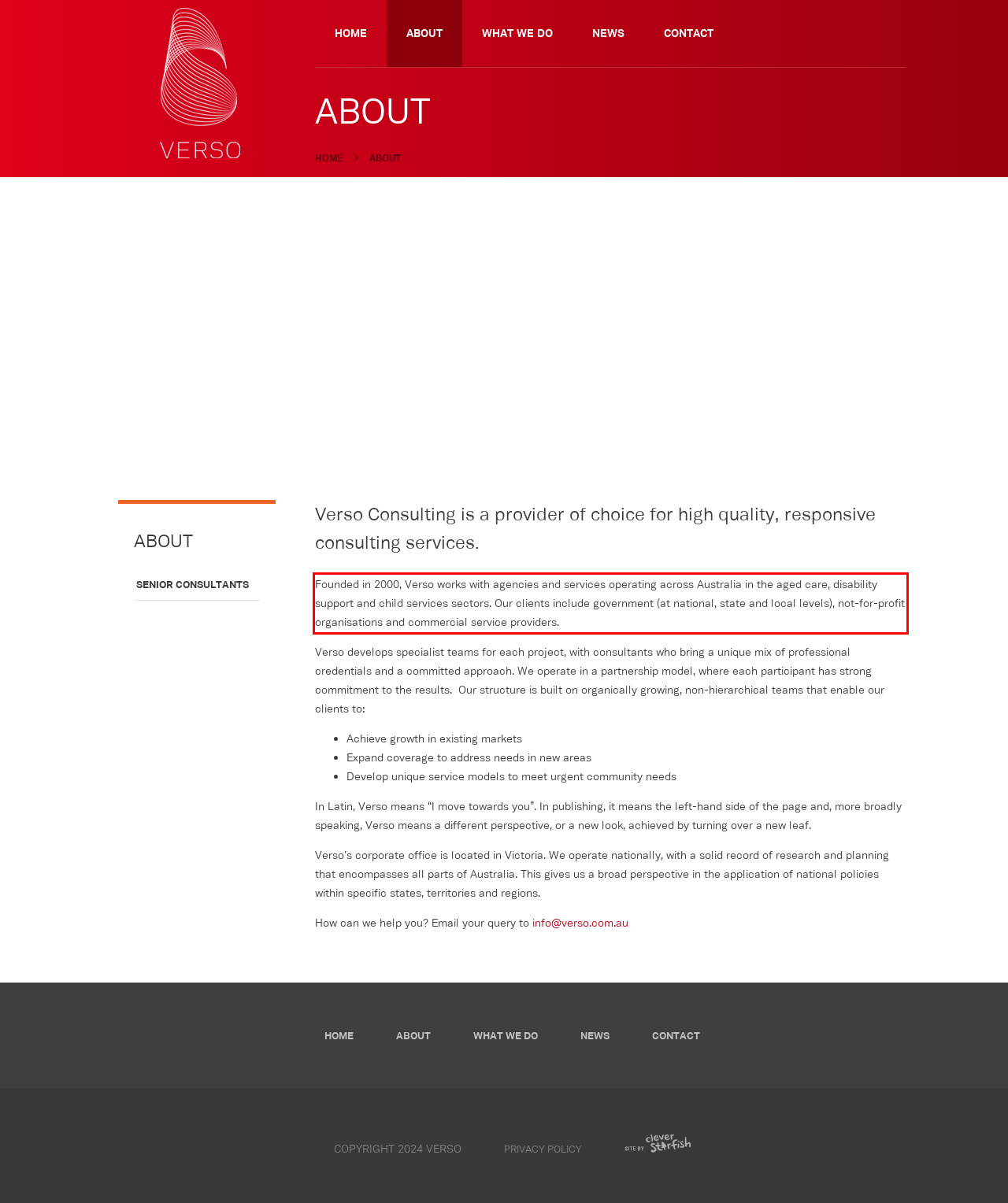With the given screenshot of a webpage, locate the red rectangle bounding box and extract the text content using OCR.

Founded in 2000, Verso works with agencies and services operating across Australia in the aged care, disability support and child services sectors. Our clients include government (at national, state and local levels), not-for-profit organisations and commercial service providers.